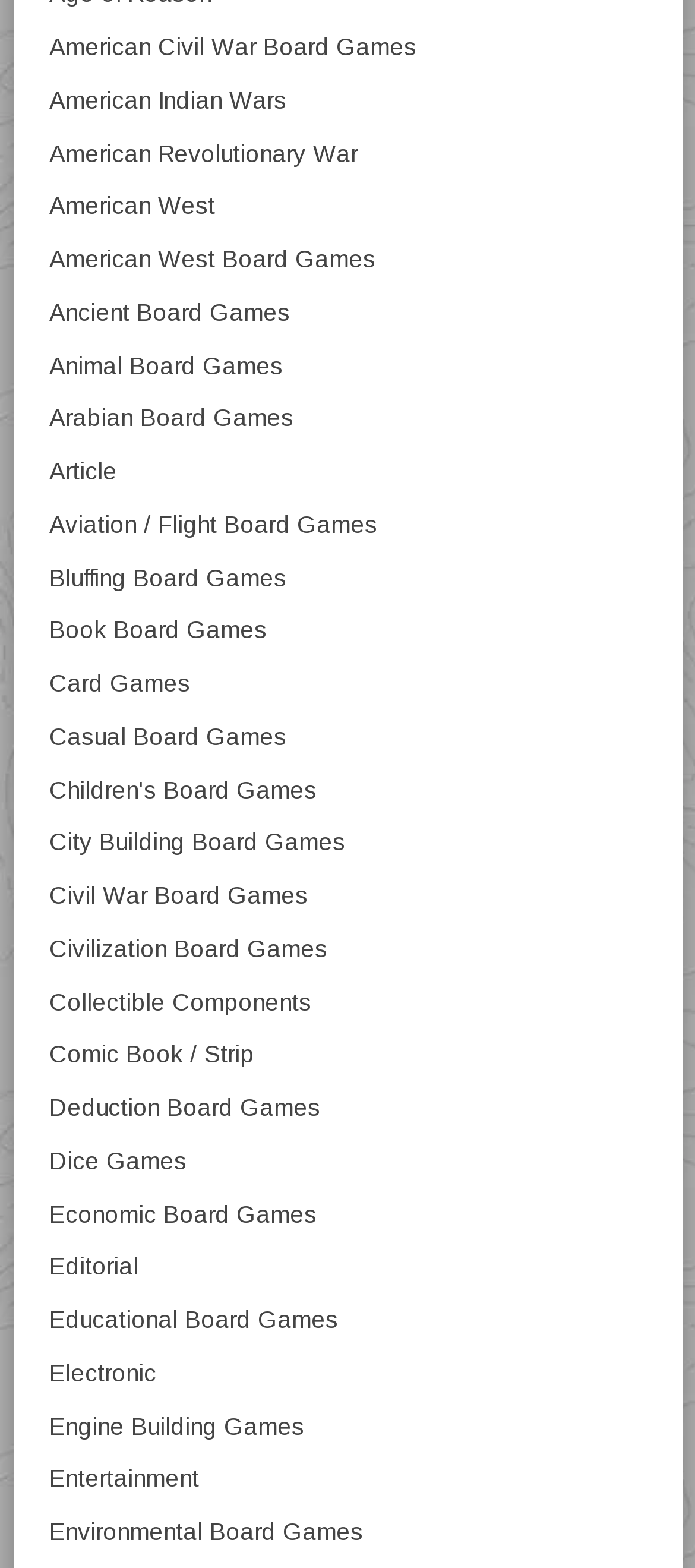Please predict the bounding box coordinates of the element's region where a click is necessary to complete the following instruction: "Learn about Environmental Board Games". The coordinates should be represented by four float numbers between 0 and 1, i.e., [left, top, right, bottom].

[0.071, 0.966, 0.929, 0.989]